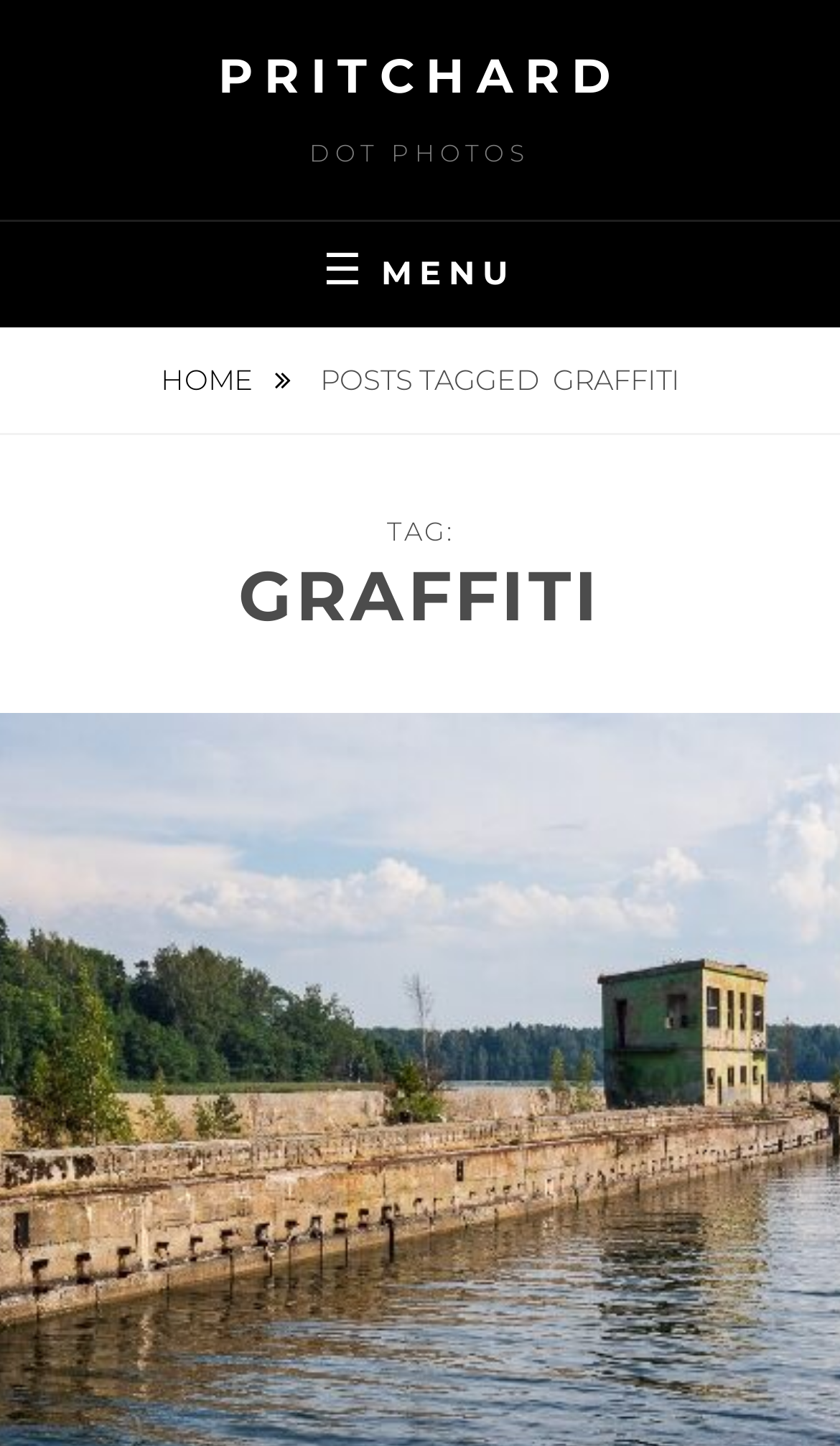Elaborate on the information and visuals displayed on the webpage.

The webpage is titled "graffiti – Pritchard" and has a prominent link "PRITCHARD" located near the top center of the page. Below this link, there is a heading "DOT PHOTOS" situated near the top left corner. 

To the right of the "DOT PHOTOS" heading, a button labeled "☰ MENU" is positioned, which is not currently expanded. Below the button, there are two links: "HOME" with an icon, and a text "POSTS TAGGED" followed by "GRAFFITI". 

Underneath these links, there is a header section with a heading "TAG: GRAFFITI" located roughly in the middle of the page.